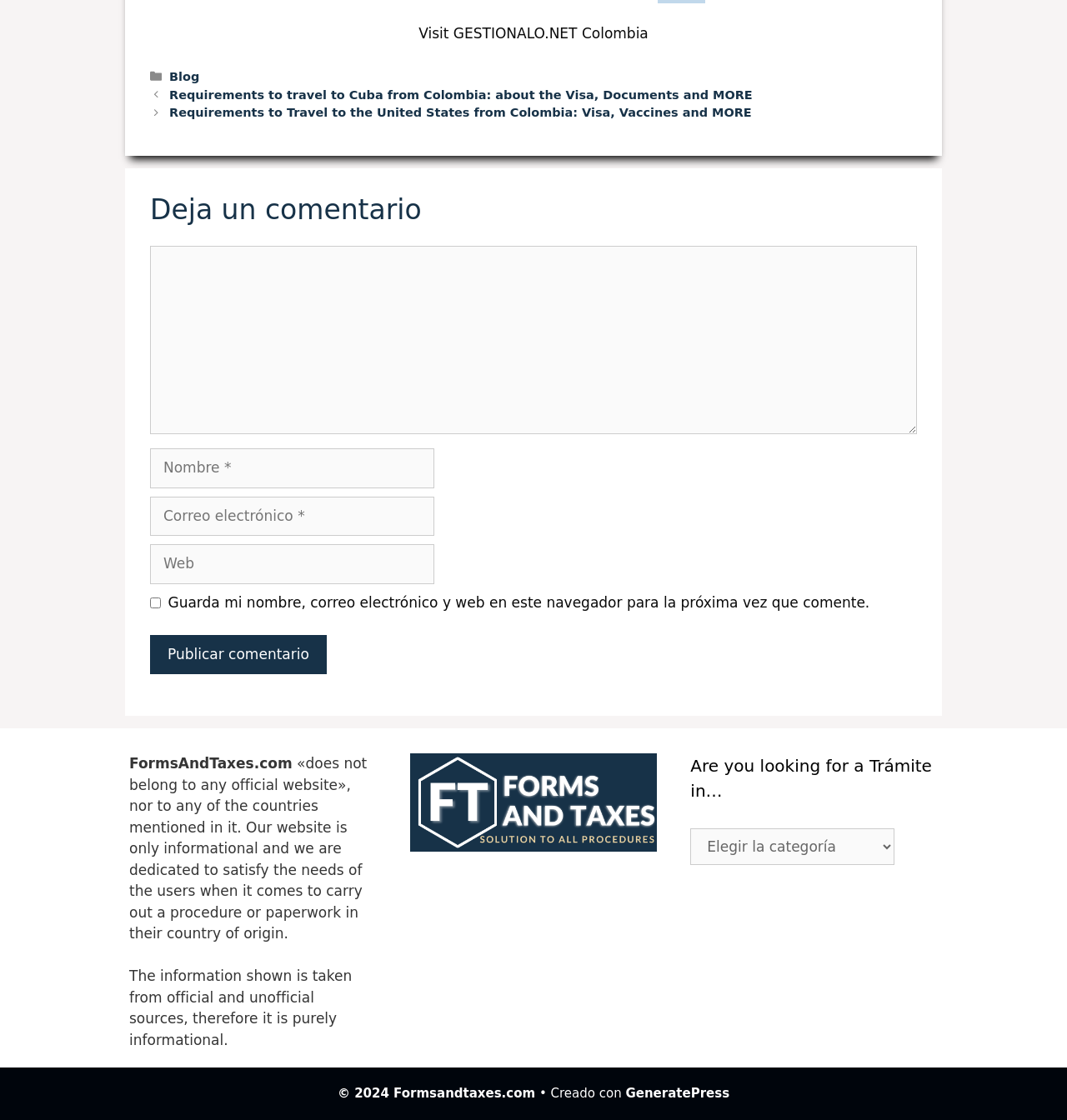What is the title of the footer section?
From the screenshot, supply a one-word or short-phrase answer.

Meta de entradas